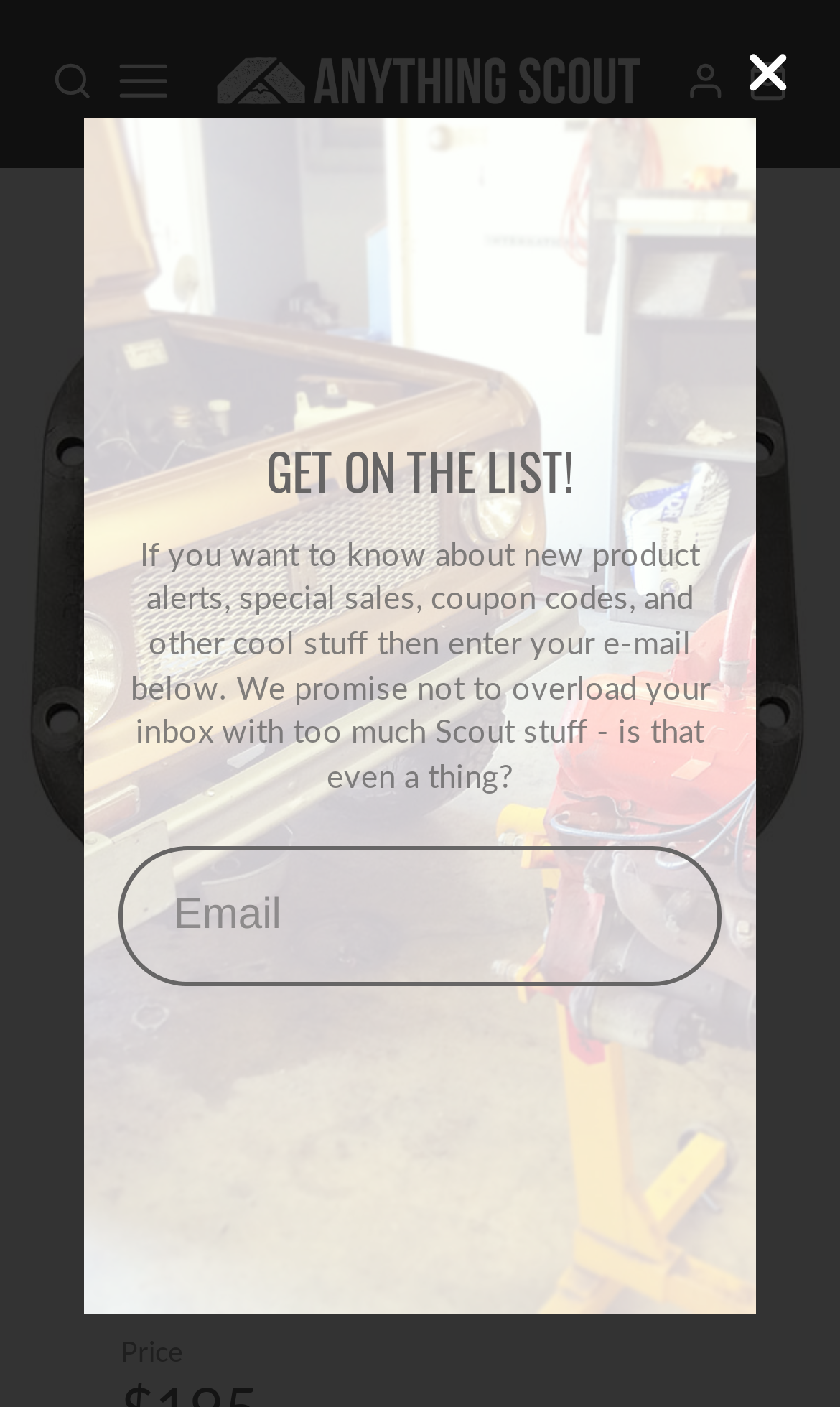Provide a comprehensive caption for the webpage.

This webpage appears to be a product page for an "HD Dana 44 Diff Cover w/ Bolts". At the top, there is a prominent image of the product, spanning the entire width of the page. Below the image, there is a heading with the product name in bold font. 

On the top-left side, there are four small images, each with a corresponding link. These images are arranged in a horizontal row, with the first image starting from the left edge of the page. 

On the right side of the page, there is a call-to-action button with an accompanying image. The button is positioned near the top-right corner of the page.

In the middle section of the page, there is a figure with a heading "GET ON THE LIST!" and a paragraph of text describing a newsletter subscription. Below the text, there is a required email textbox for users to input their email address.

At the bottom of the page, there is a description list with a single term, "Price", but the actual price value is not provided.